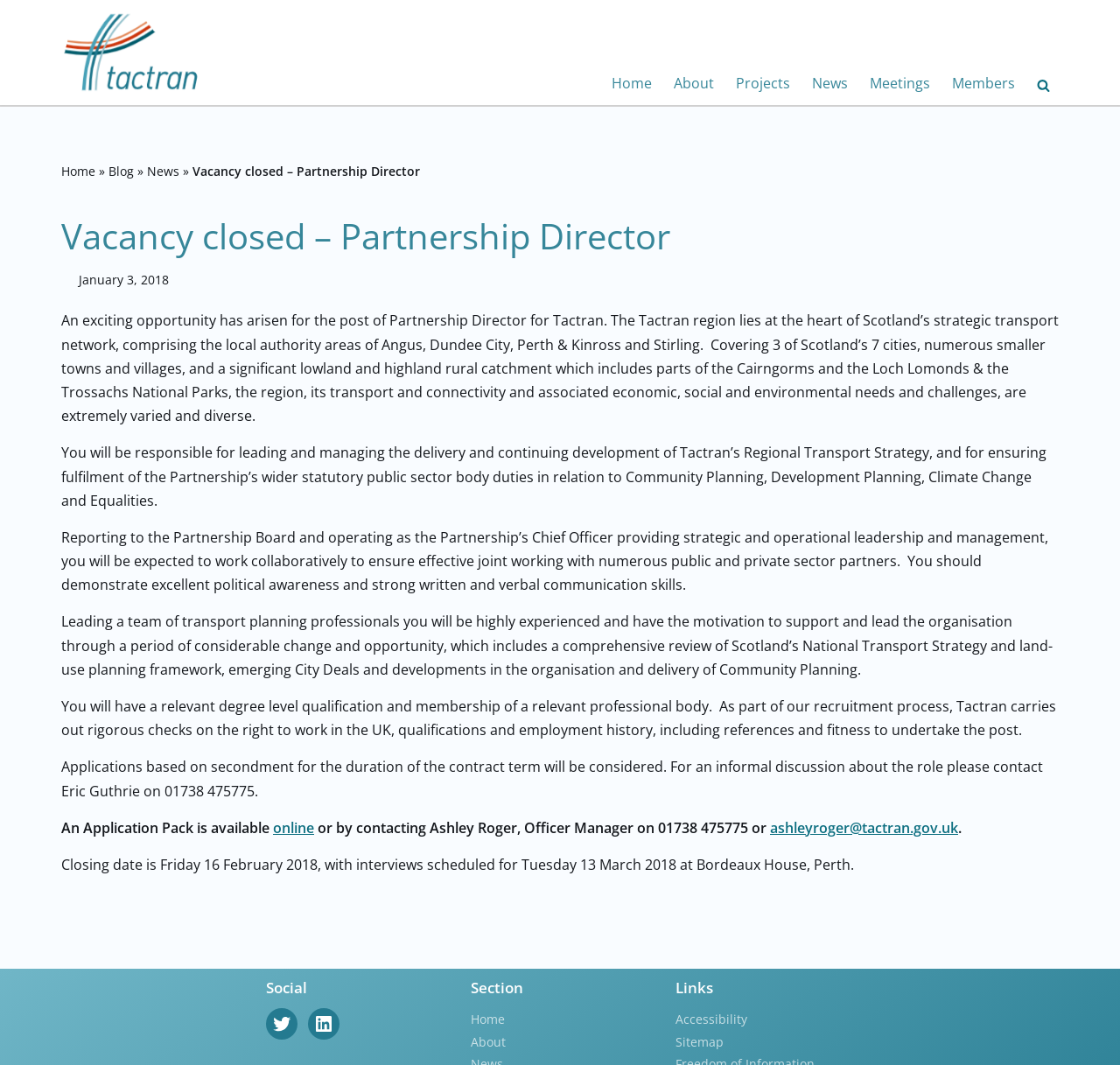Provide the bounding box coordinates in the format (top-left x, top-left y, bottom-right x, bottom-right y). All values are floating point numbers between 0 and 1. Determine the bounding box coordinate of the UI element described as: LinkedIn

[0.275, 0.947, 0.303, 0.976]